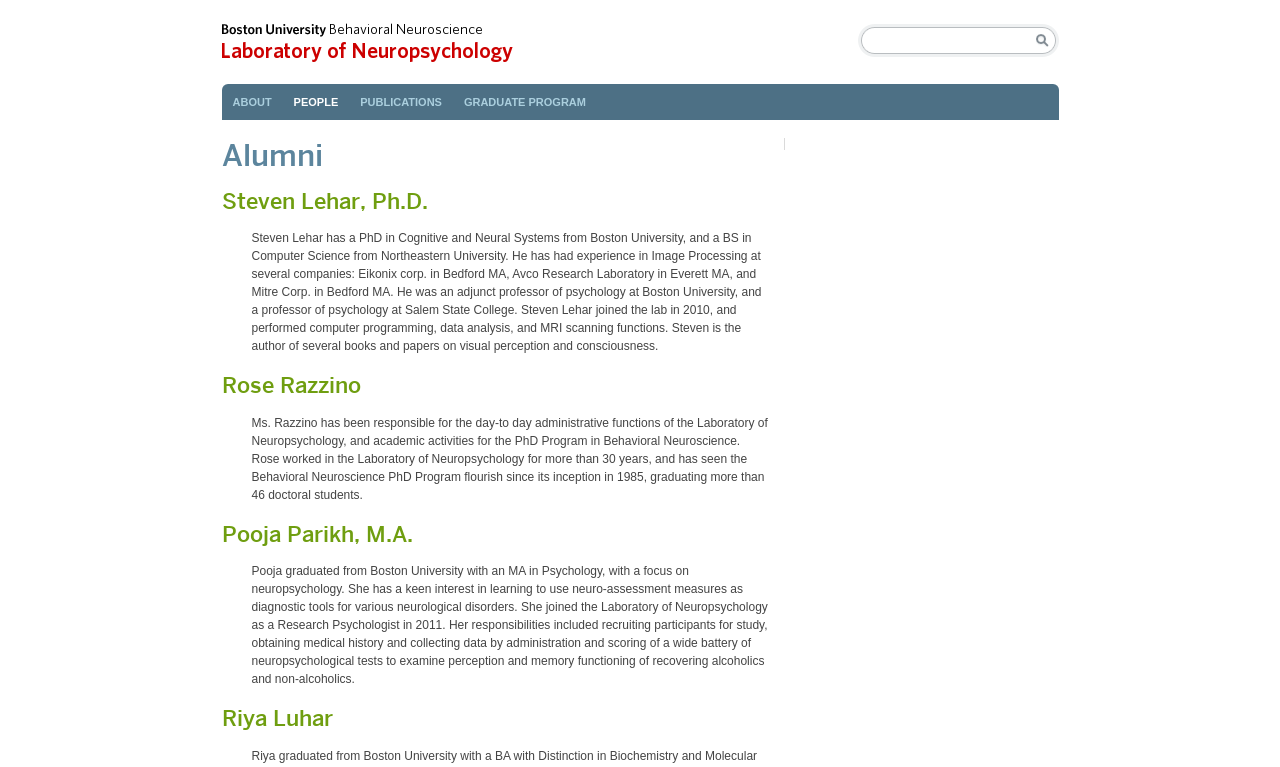Utilize the details in the image to give a detailed response to the question: What is Steven Lehar's PhD in?

According to the webpage, Steven Lehar has a PhD in Cognitive and Neural Systems from Boston University, which is mentioned in his bio under the Alumni section.